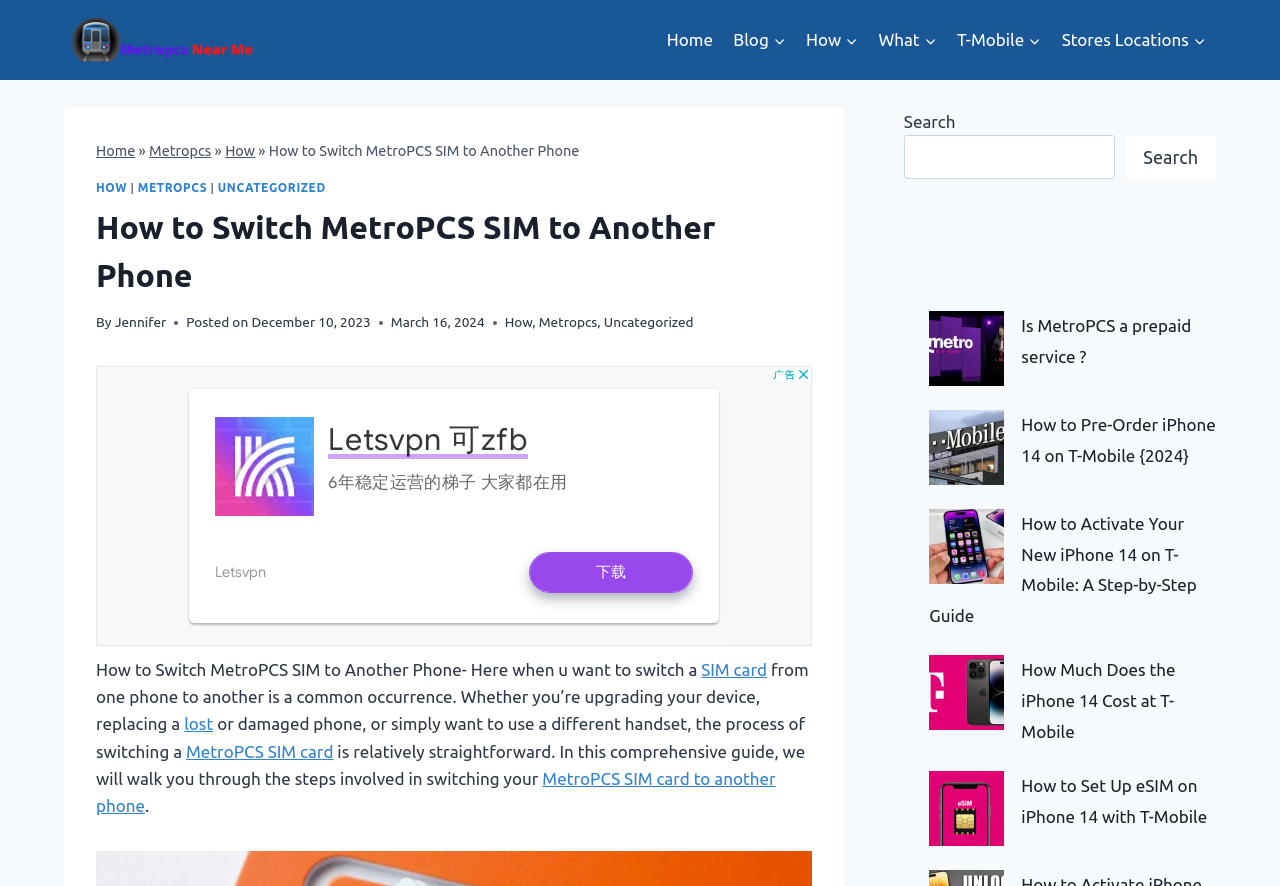Can you specify the bounding box coordinates of the area that needs to be clicked to fulfill the following instruction: "View the 'How to Pre-Order iPhone 14 on T-Mobile' article"?

[0.798, 0.468, 0.95, 0.524]